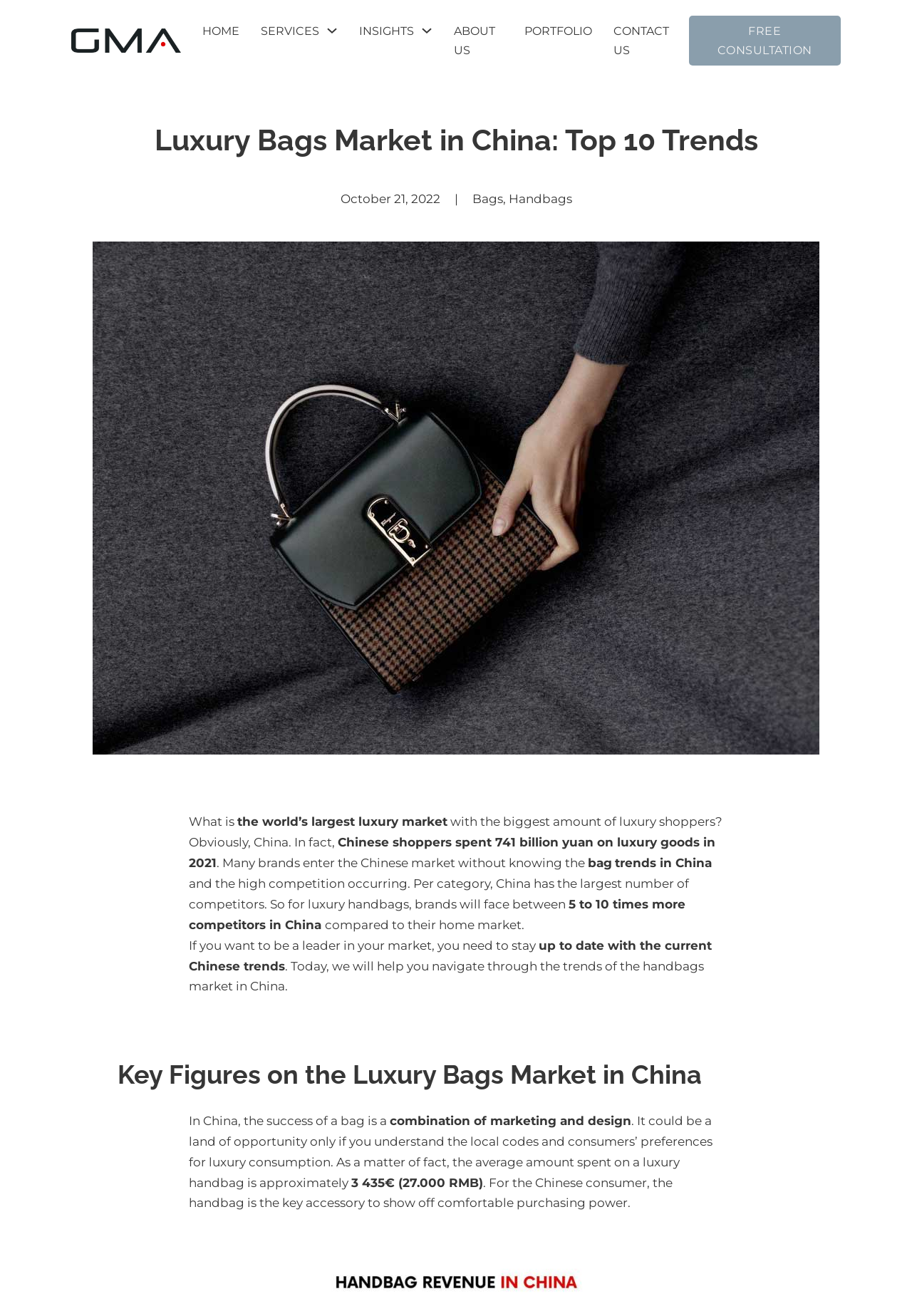Locate the bounding box coordinates of the area that needs to be clicked to fulfill the following instruction: "Visit the '给力英语' homepage". The coordinates should be in the format of four float numbers between 0 and 1, namely [left, top, right, bottom].

None